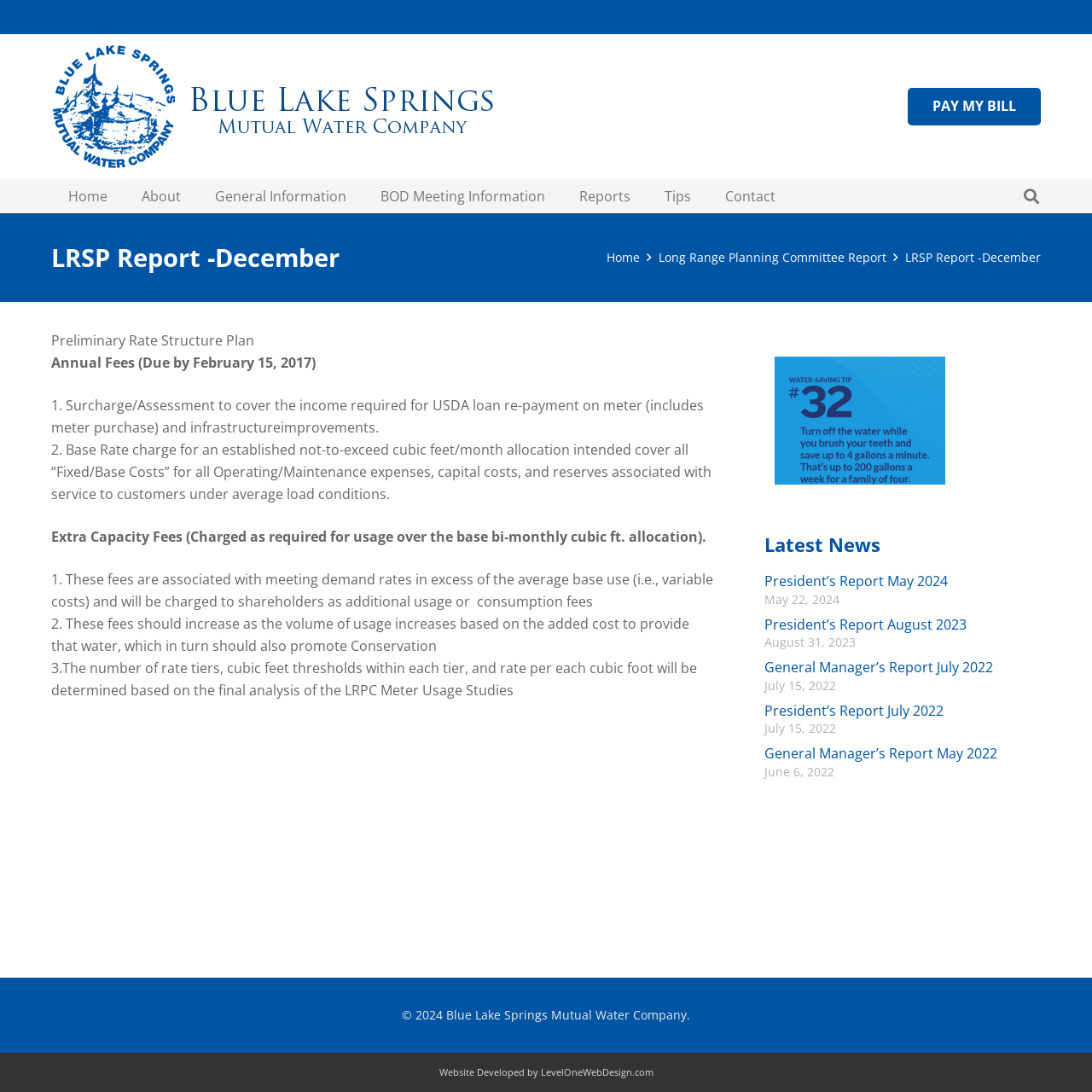Locate the bounding box of the UI element defined by this description: "Long Range Planning Committee Report". The coordinates should be given as four float numbers between 0 and 1, formatted as [left, top, right, bottom].

[0.603, 0.228, 0.812, 0.243]